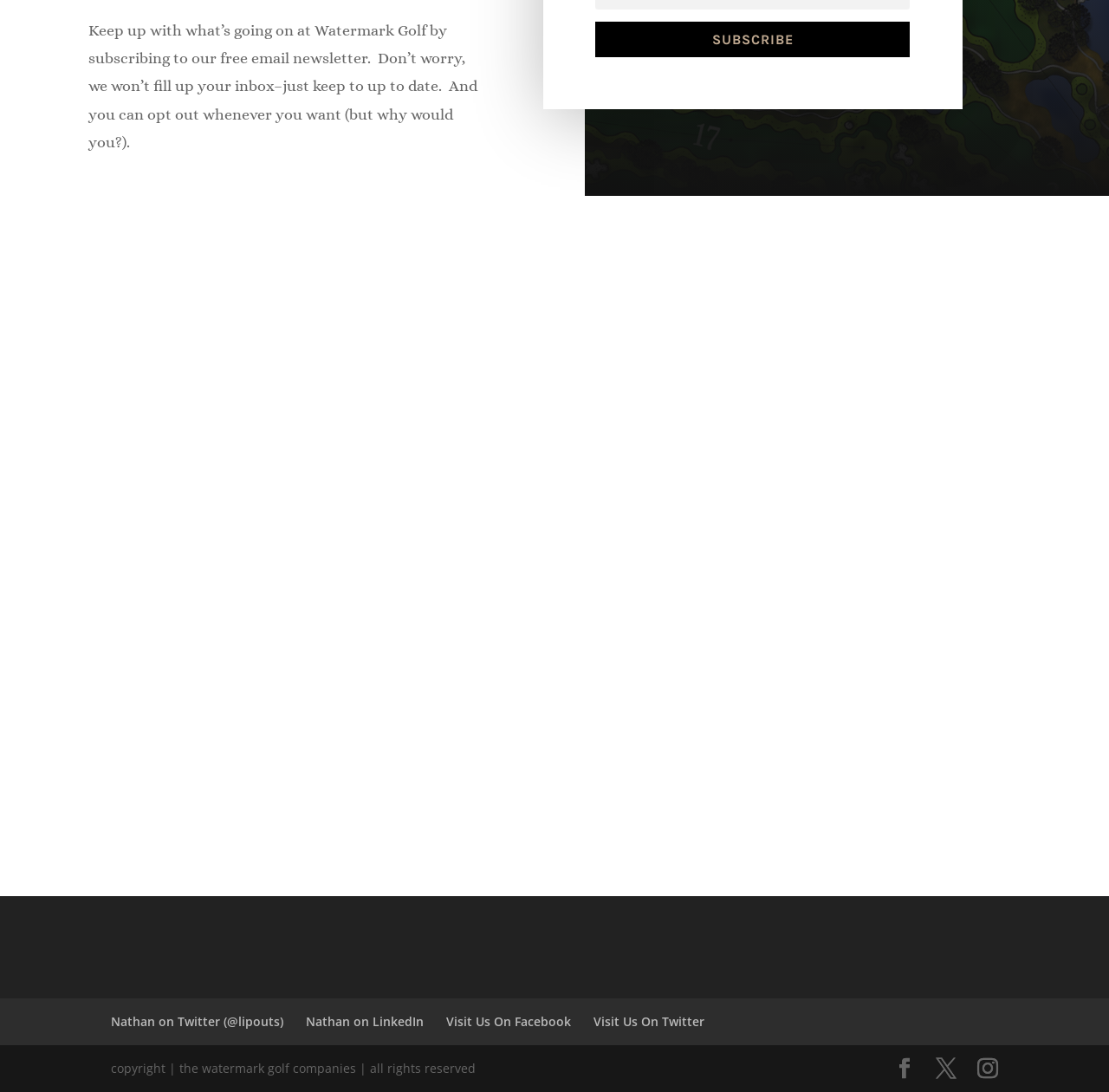Respond to the question with just a single word or phrase: 
Where can you find Nathan's social media profiles?

Bottom of the page